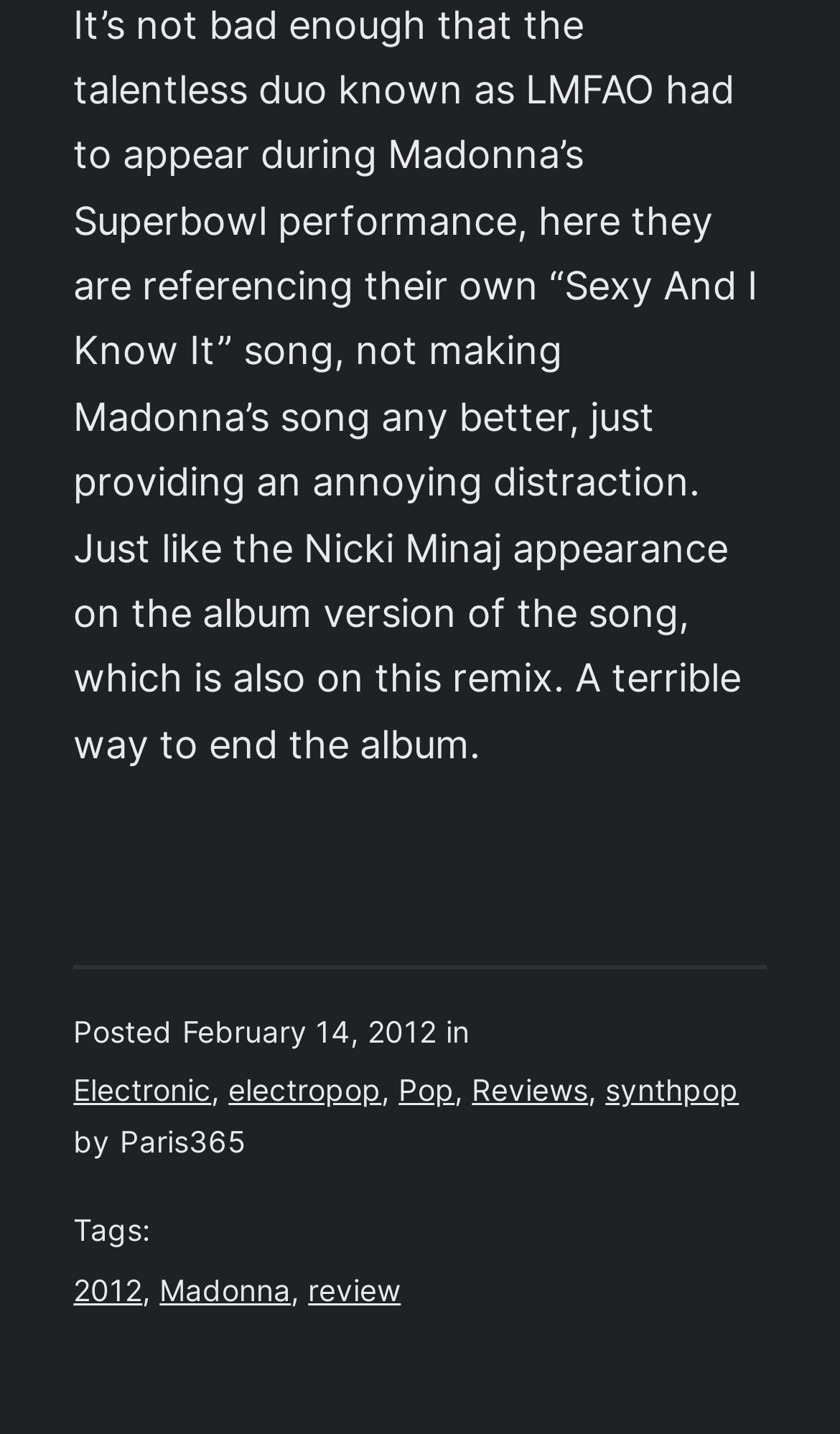Please use the details from the image to answer the following question comprehensively:
What is the song being reviewed?

The answer can be found by looking at the text mentioning 'Madonna's Superbowl performance' and 'Madonna's song' in the webpage, indicating that the review is about one of Madonna's songs.